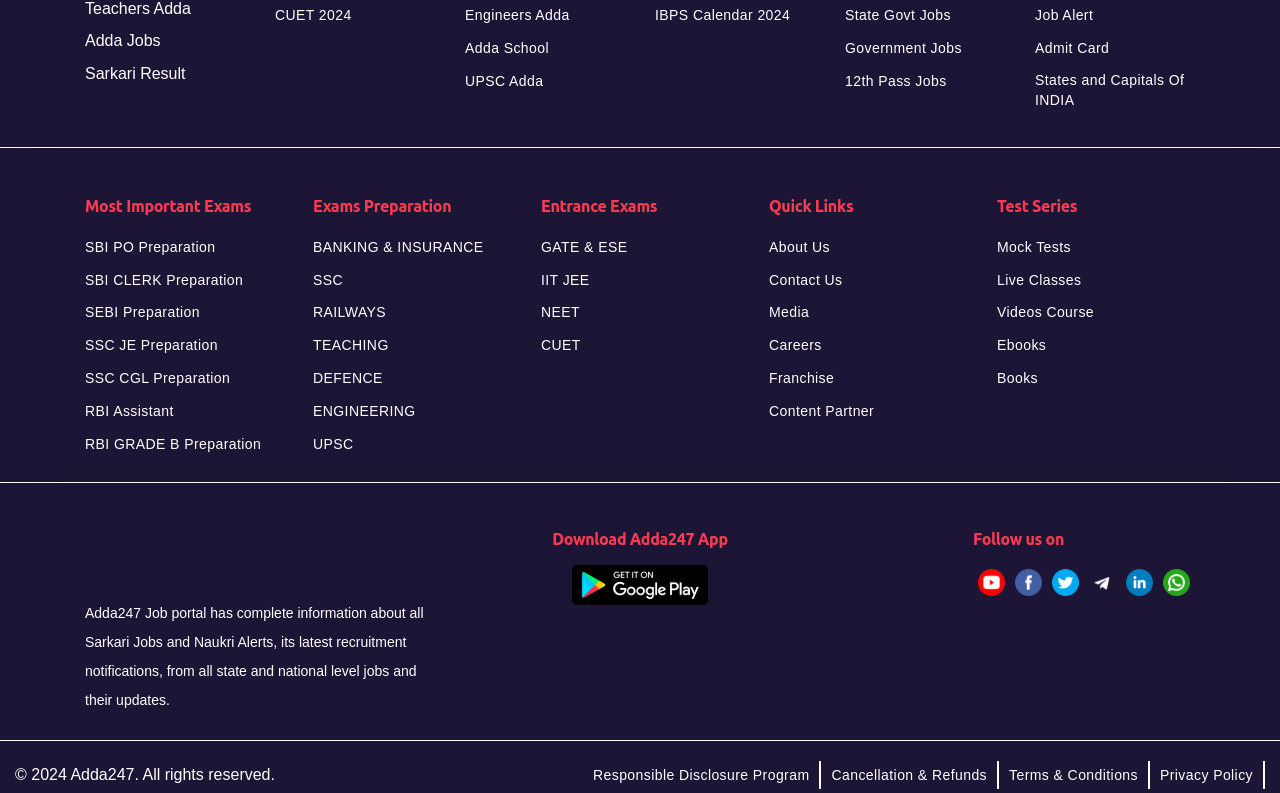How many social media platforms are listed under 'Follow us on'?
Answer the question with a single word or phrase by looking at the picture.

5